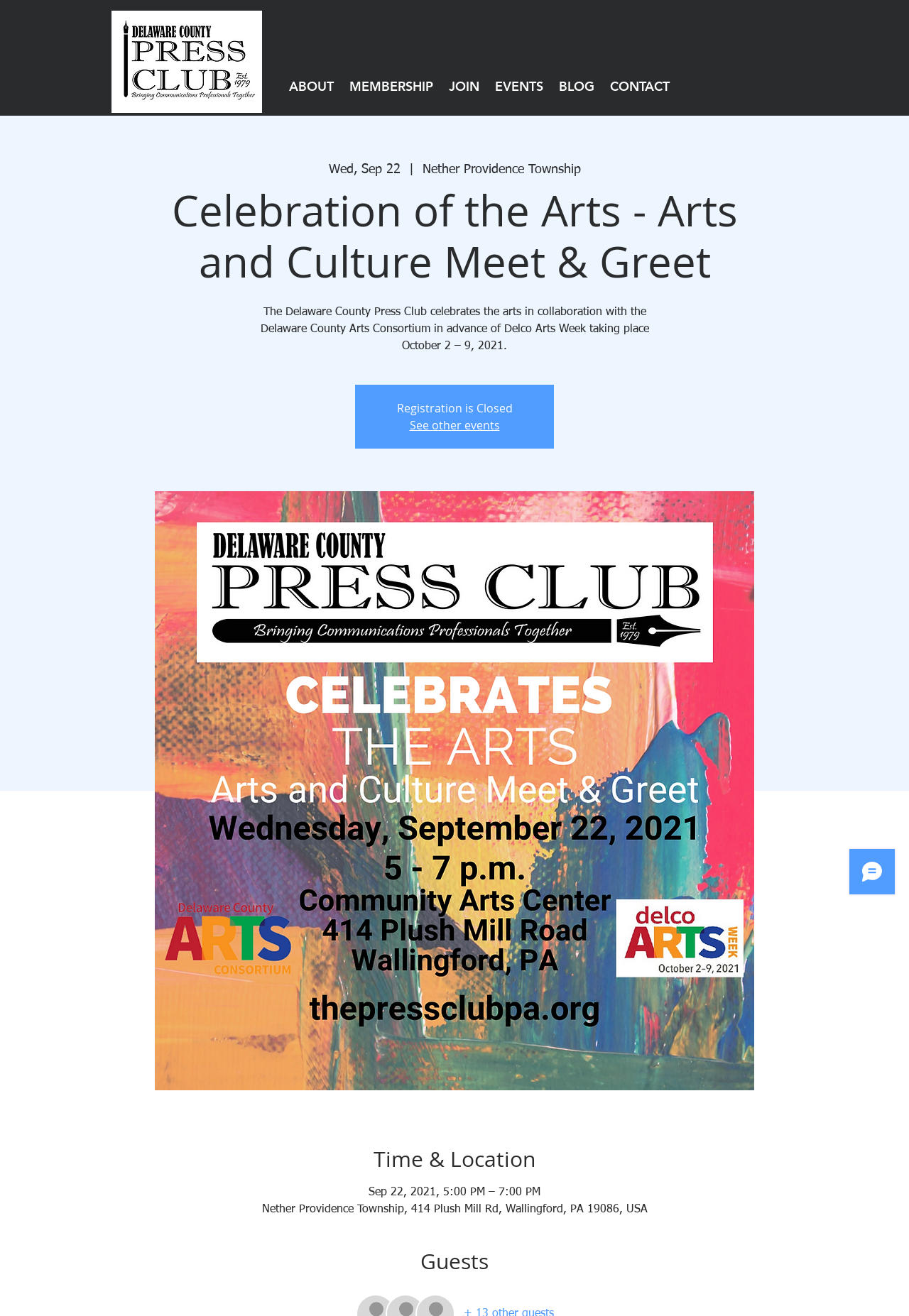Identify the bounding box coordinates for the UI element described as: "ABOUT".

[0.309, 0.047, 0.376, 0.074]